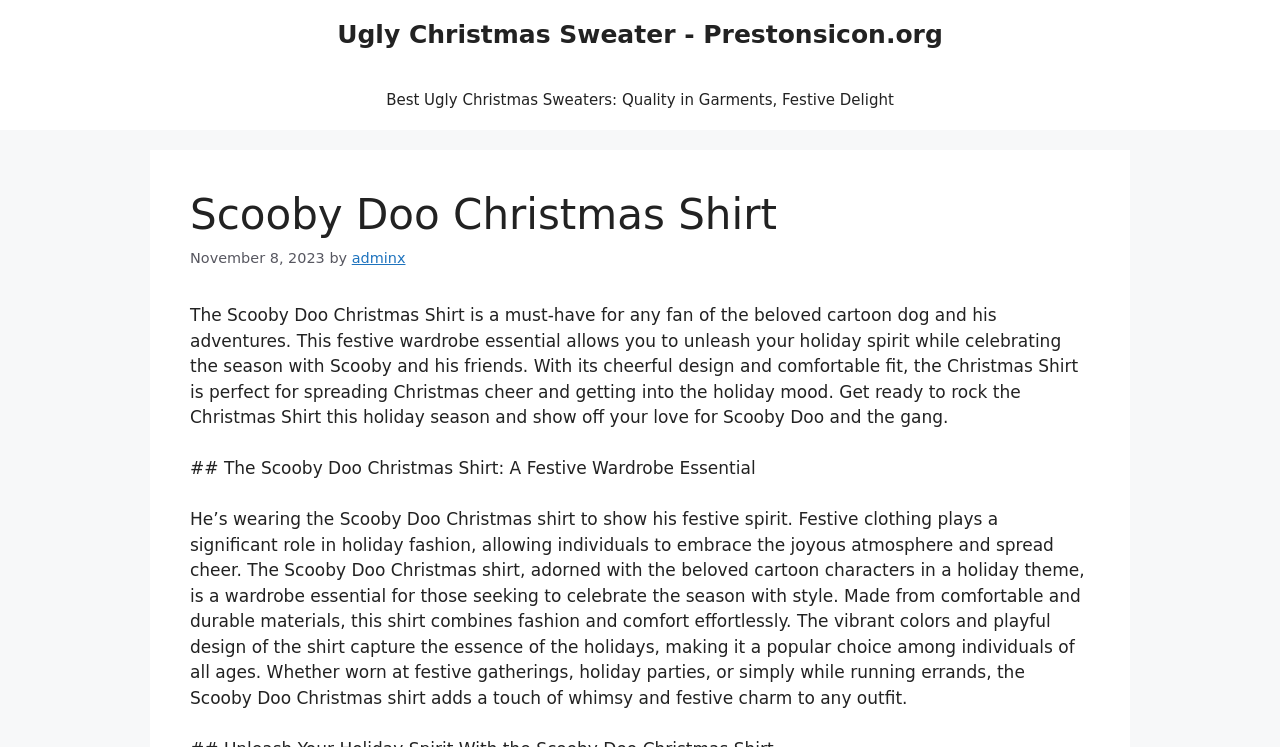Examine the screenshot and answer the question in as much detail as possible: What is the material of the Scooby Doo Christmas Shirt?

The webpage states that the Scooby Doo Christmas Shirt is 'made from comfortable and durable materials', indicating that the material is both comfortable to wear and long-lasting.